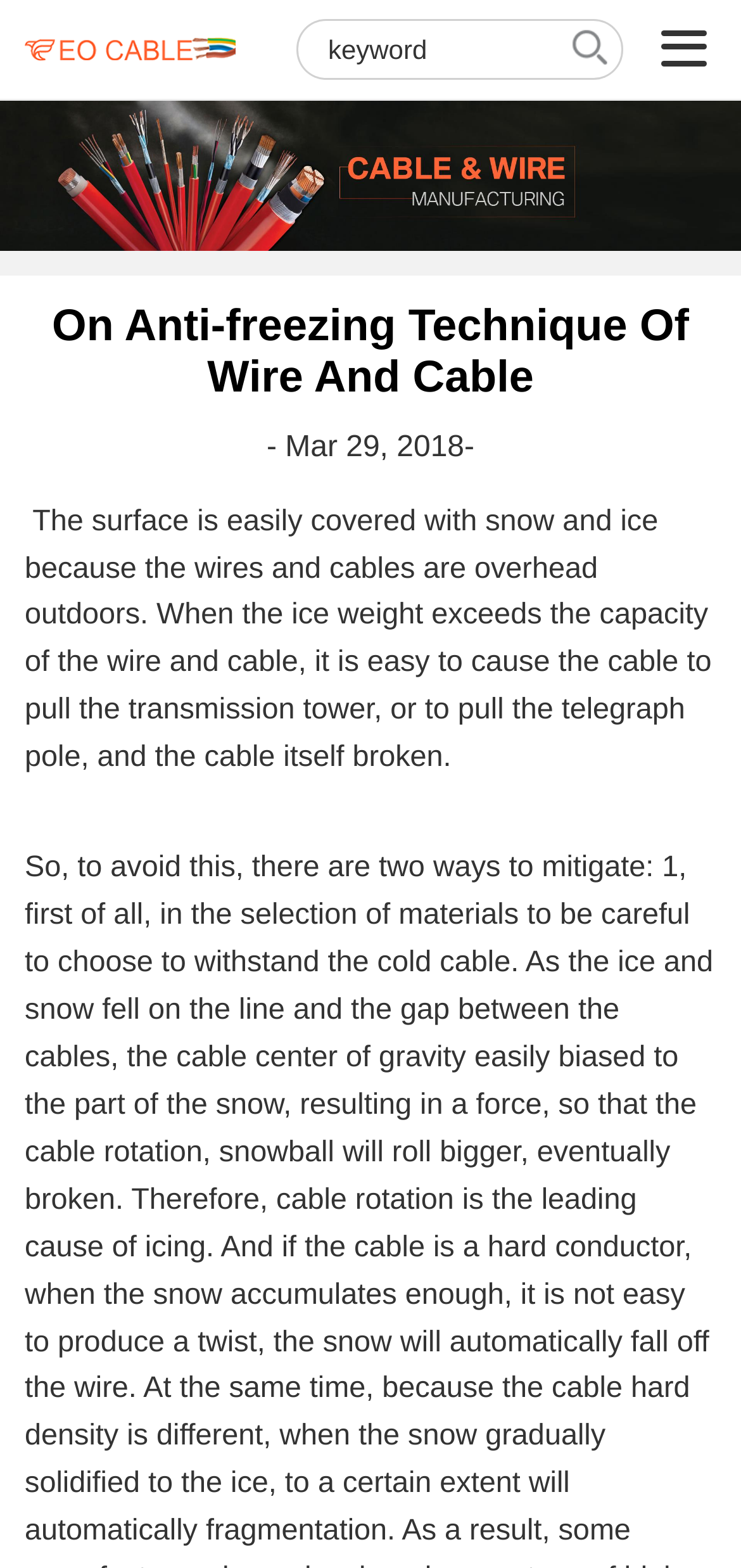Refer to the image and offer a detailed explanation in response to the question: What is the company name?

I found the company name by looking at the link and image at the top of the webpage which says 'Liaoning EO Technology Co.,Ltd'.